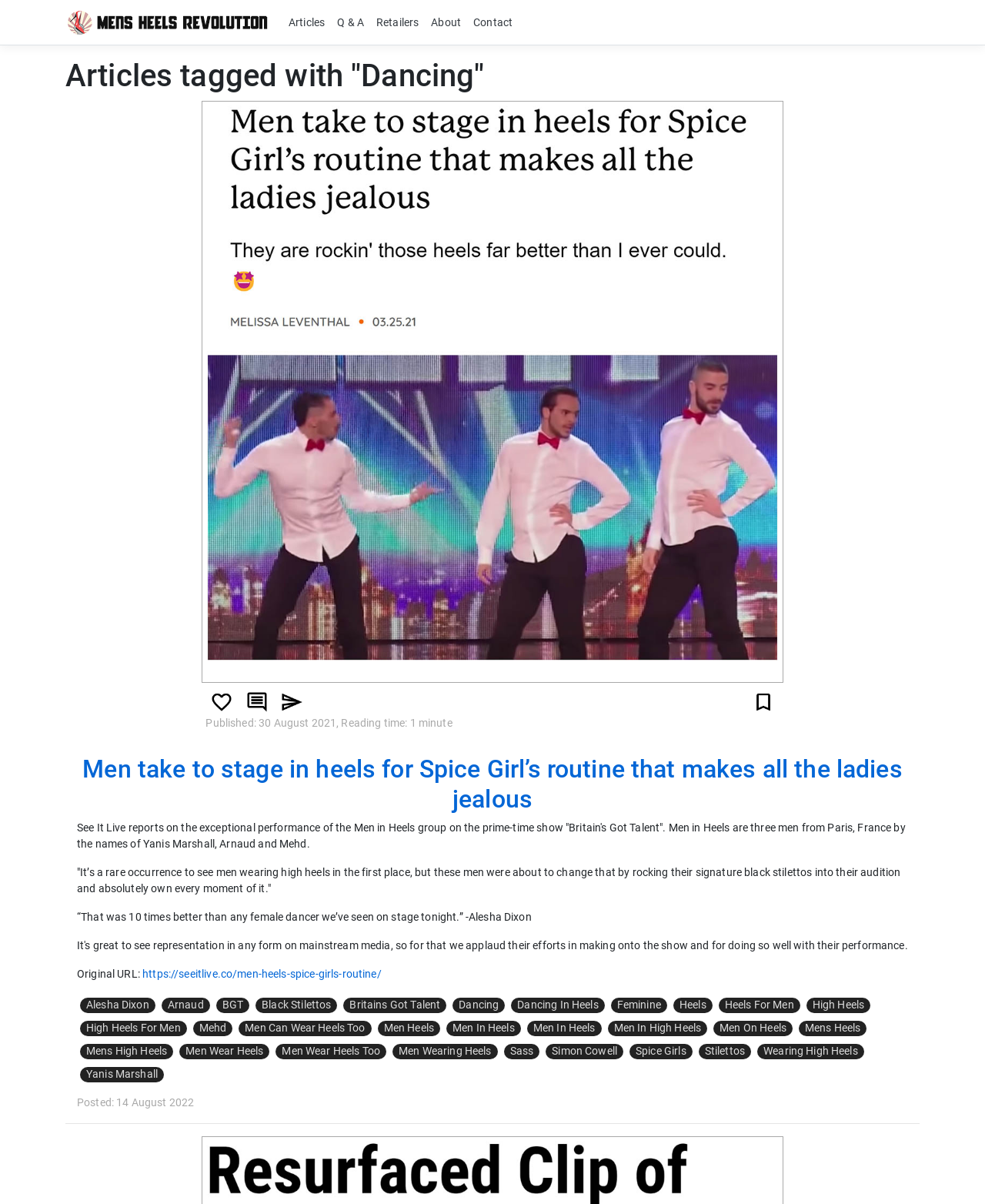Please find the bounding box for the UI component described as follows: "Men Can Wear Heels Too".

[0.242, 0.848, 0.377, 0.861]